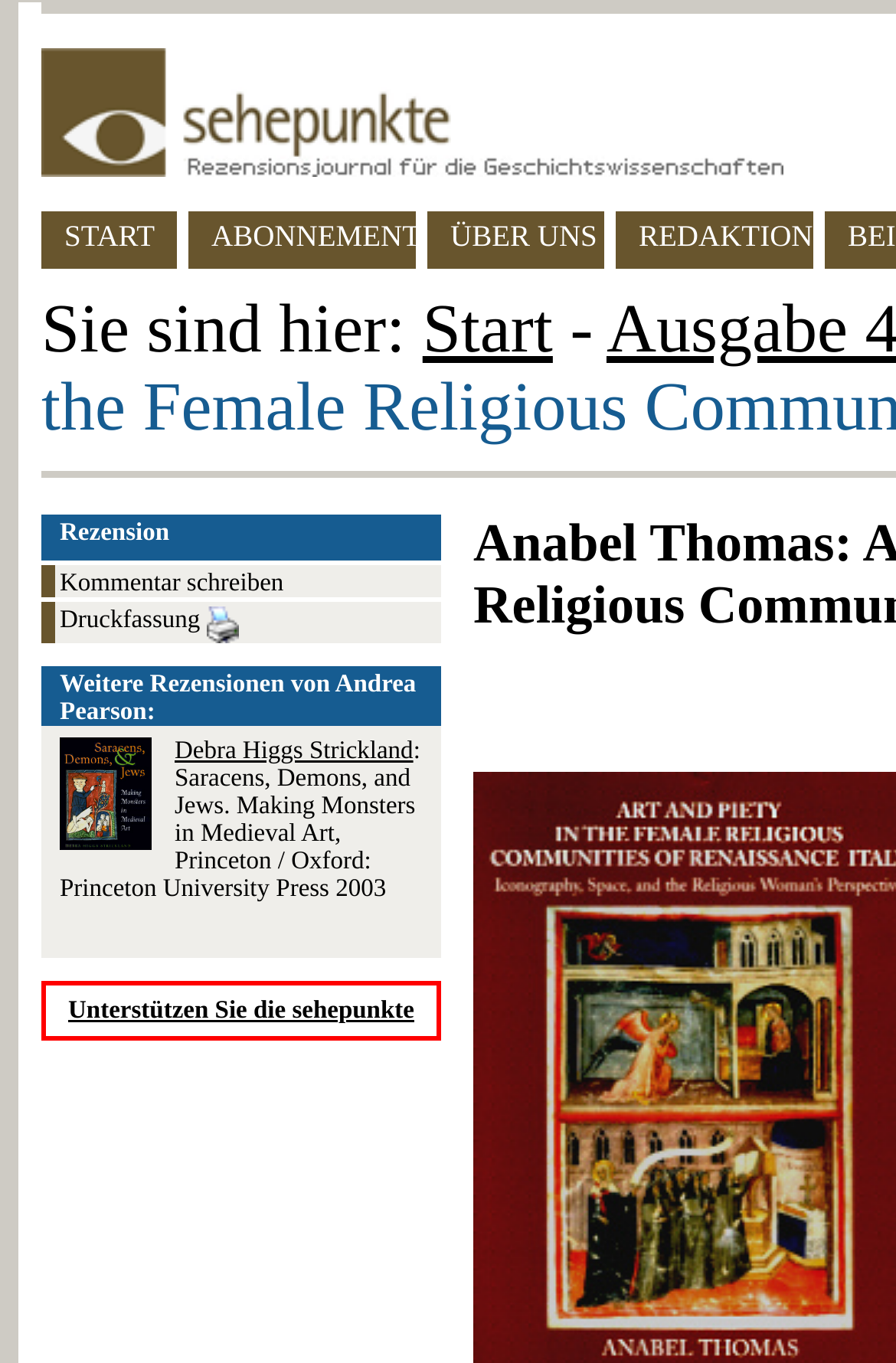Please give a succinct answer to the question in one word or phrase:
How many links are below the 'Sie sind hier:' text?

2